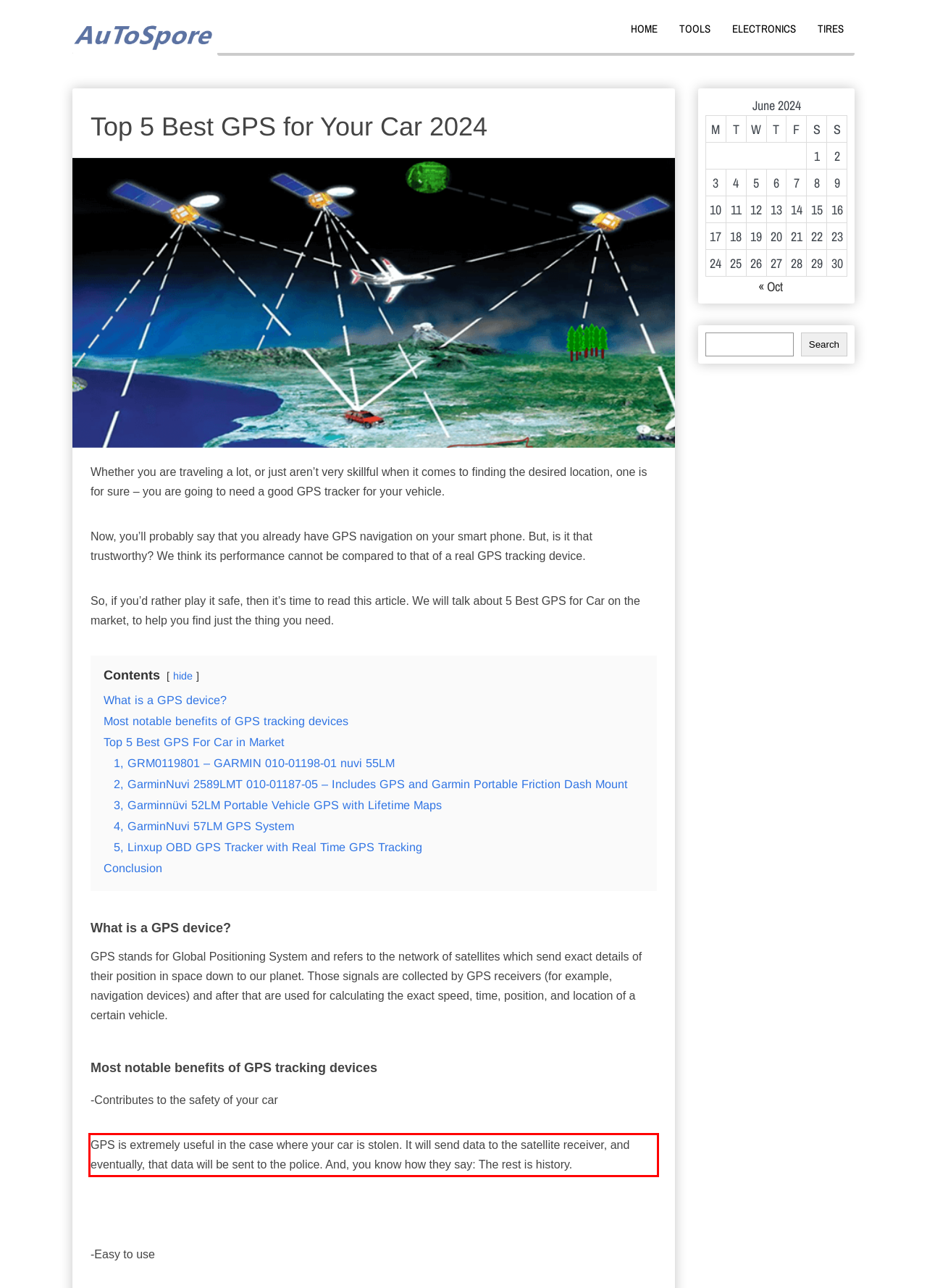Within the screenshot of the webpage, there is a red rectangle. Please recognize and generate the text content inside this red bounding box.

GPS is extremely useful in the case where your car is stolen. It will send data to the satellite receiver, and eventually, that data will be sent to the police. And, you know how they say: The rest is history.